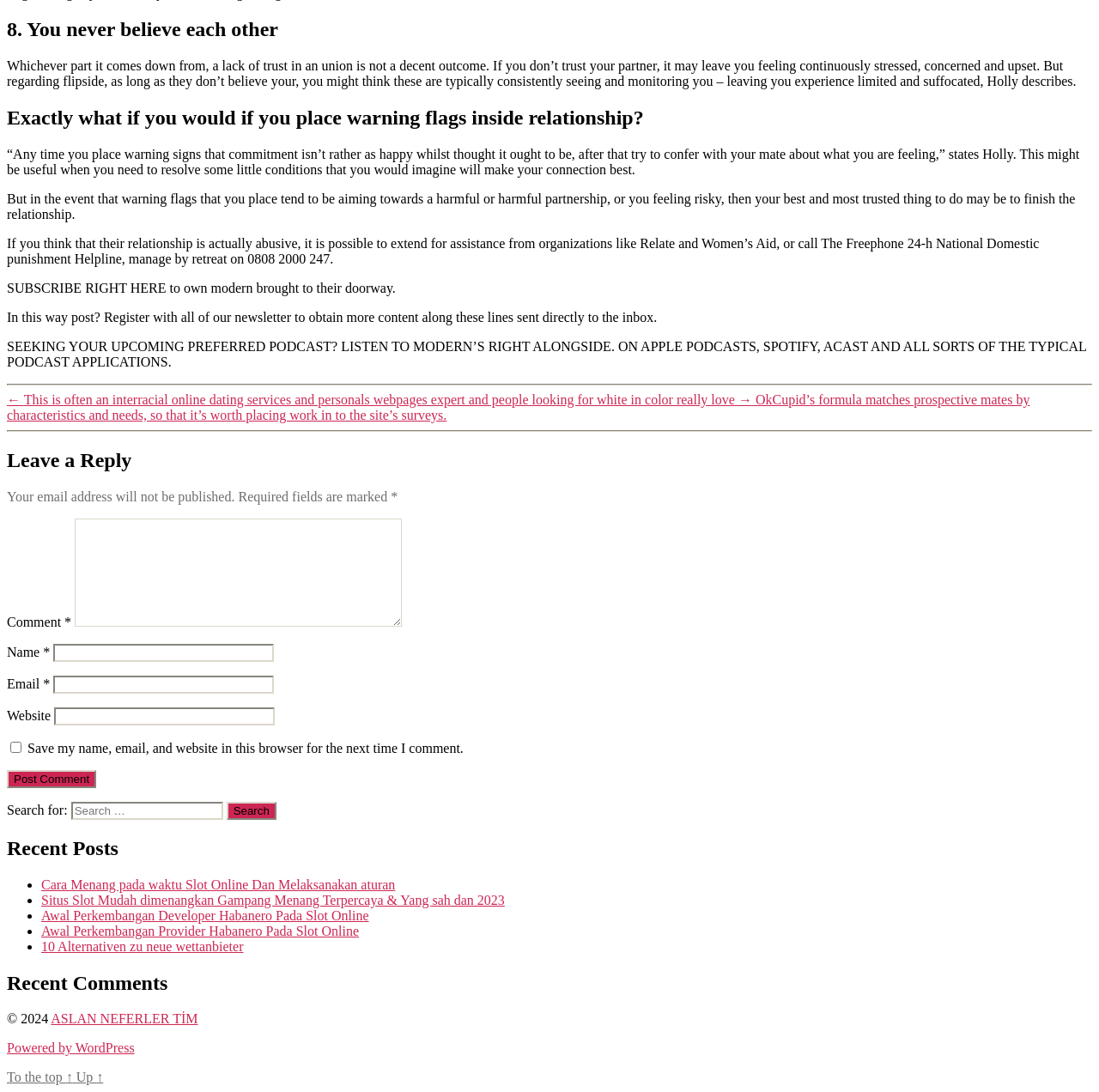What is the topic of the article?
Using the image, provide a detailed and thorough answer to the question.

Based on the headings and static text elements, it appears that the article is discussing trust in relationships, specifically what to do if you don't trust your partner and how to resolve issues.